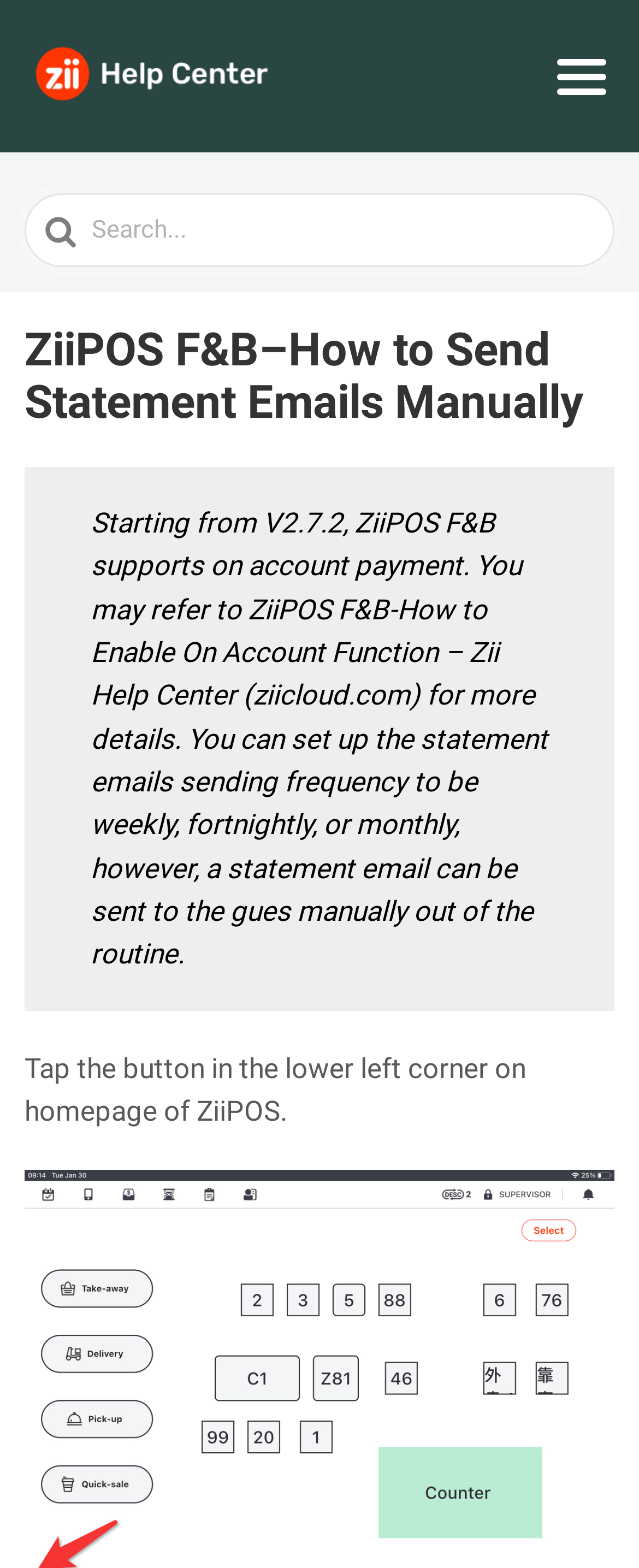Find the bounding box of the web element that fits this description: "alt="Zii Help Center"".

[0.051, 0.026, 0.423, 0.071]